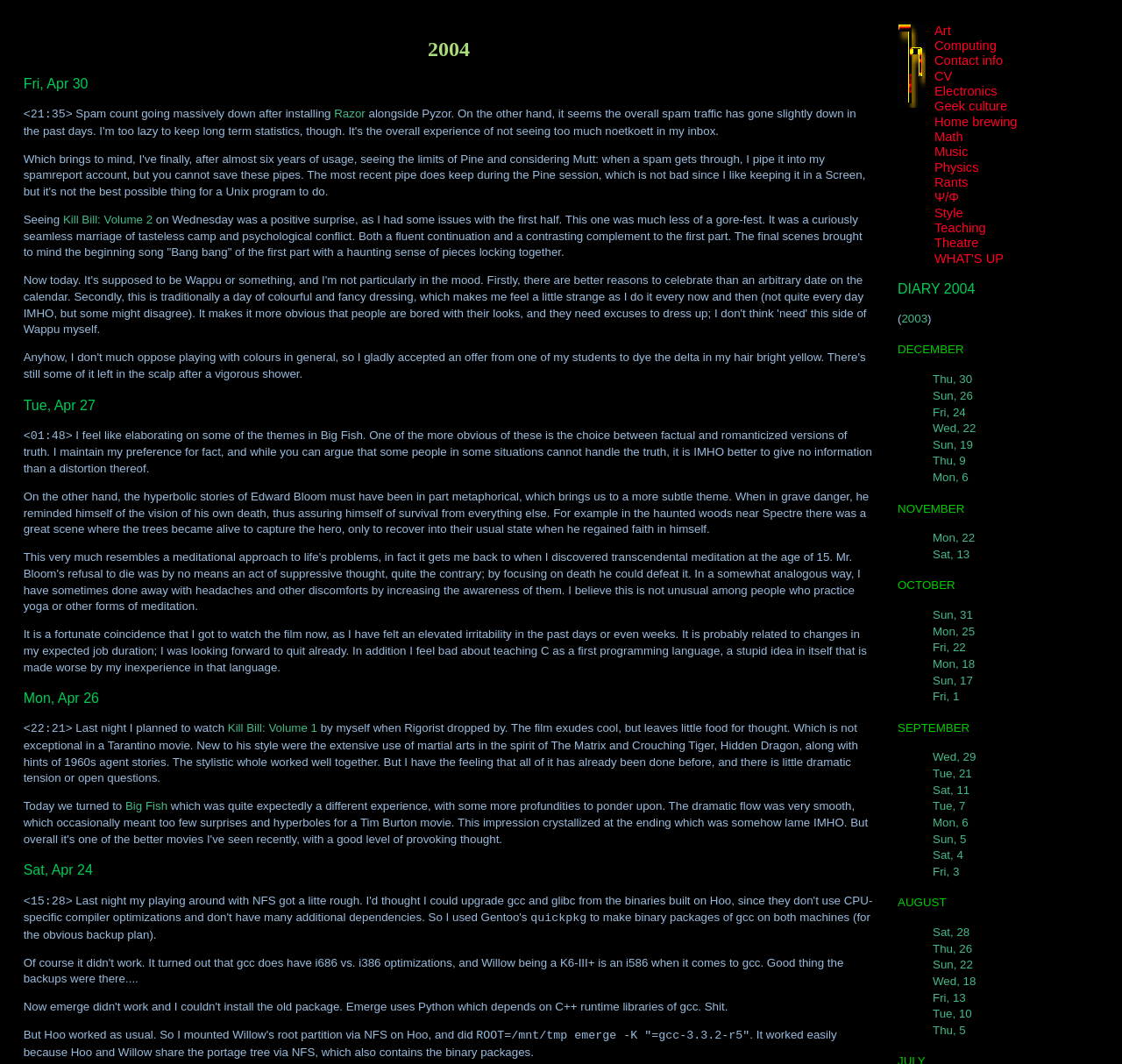Determine the bounding box coordinates of the section I need to click to execute the following instruction: "Check 'Tue, Apr 27' section". Provide the coordinates as four float numbers between 0 and 1, i.e., [left, top, right, bottom].

[0.021, 0.373, 0.779, 0.389]